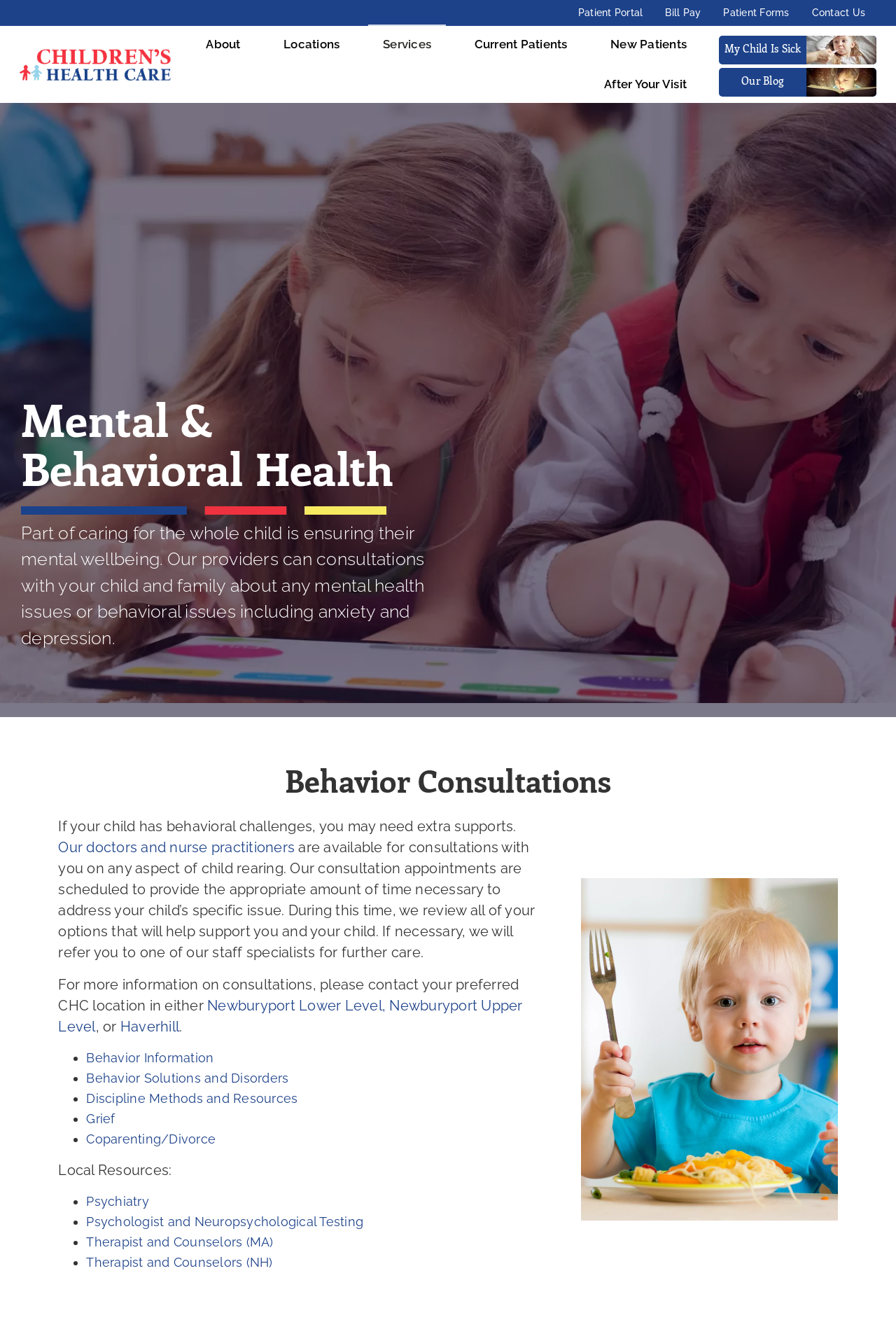Please specify the bounding box coordinates of the area that should be clicked to accomplish the following instruction: "Get information on Behavior Consultations". The coordinates should consist of four float numbers between 0 and 1, i.e., [left, top, right, bottom].

[0.023, 0.577, 0.977, 0.614]